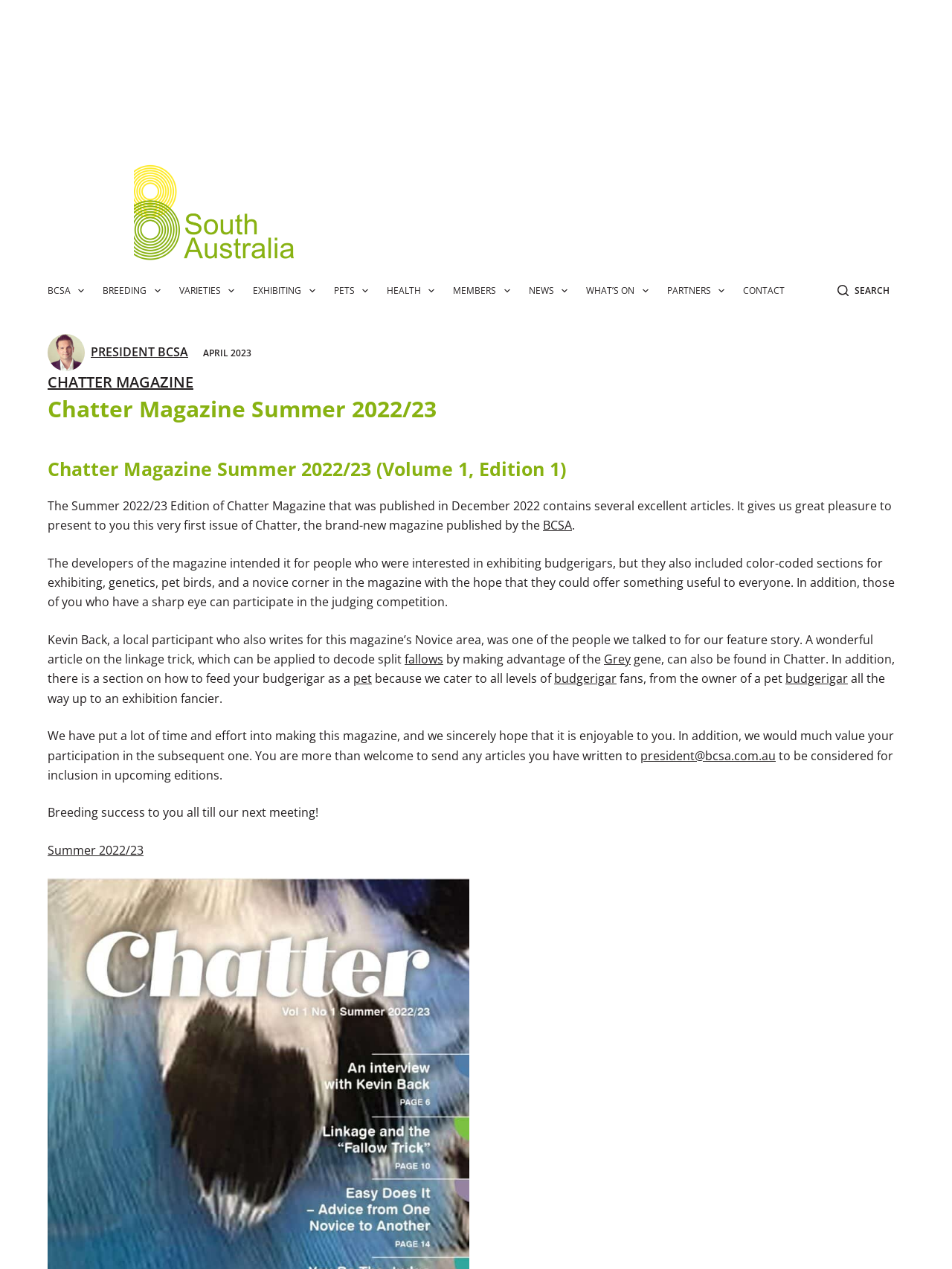Can you specify the bounding box coordinates for the region that should be clicked to fulfill this instruction: "Click the 'Search' button".

[0.879, 0.223, 0.934, 0.235]